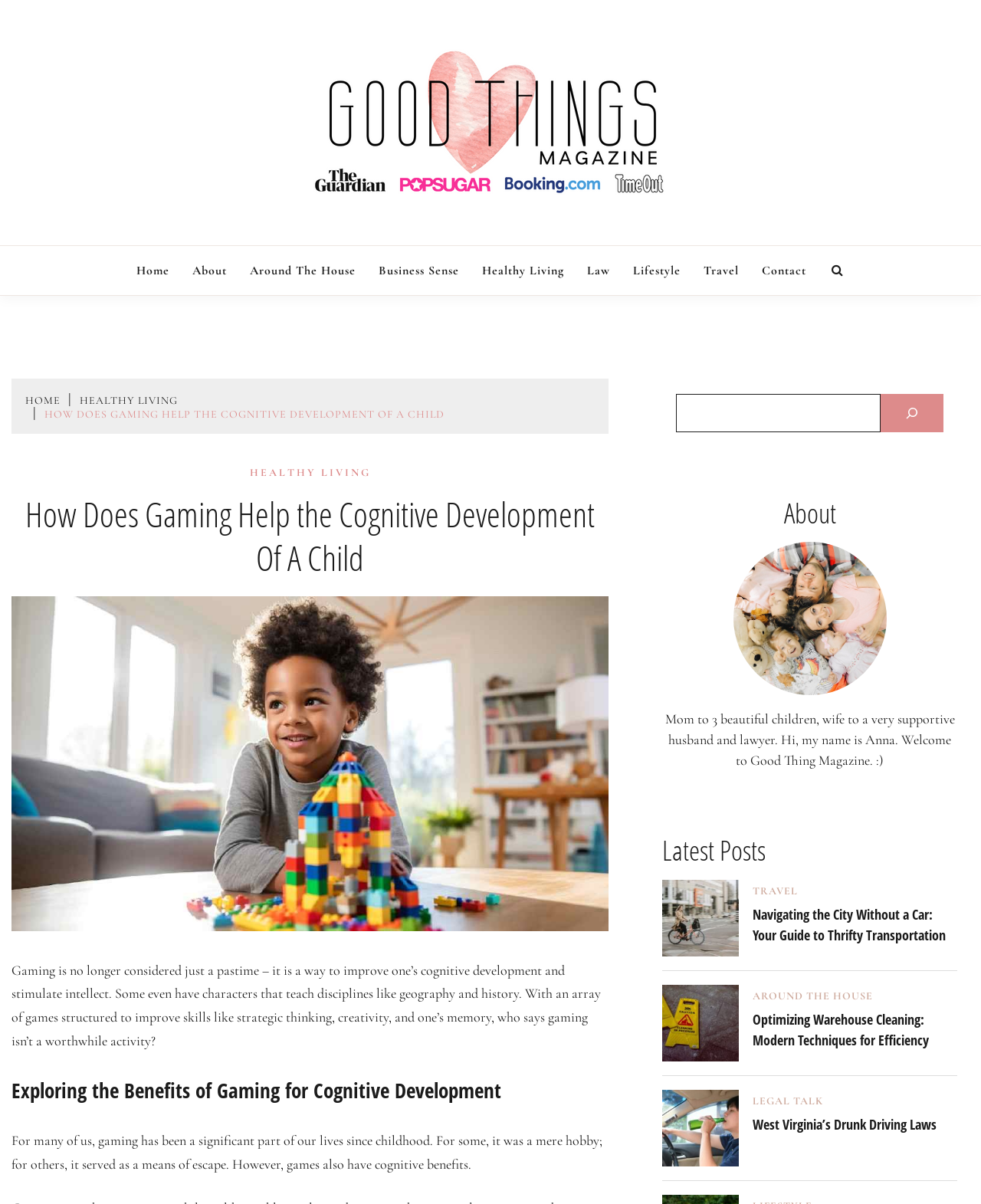What is the title or heading displayed on the webpage?

How Does Gaming Help the Cognitive Development Of A Child